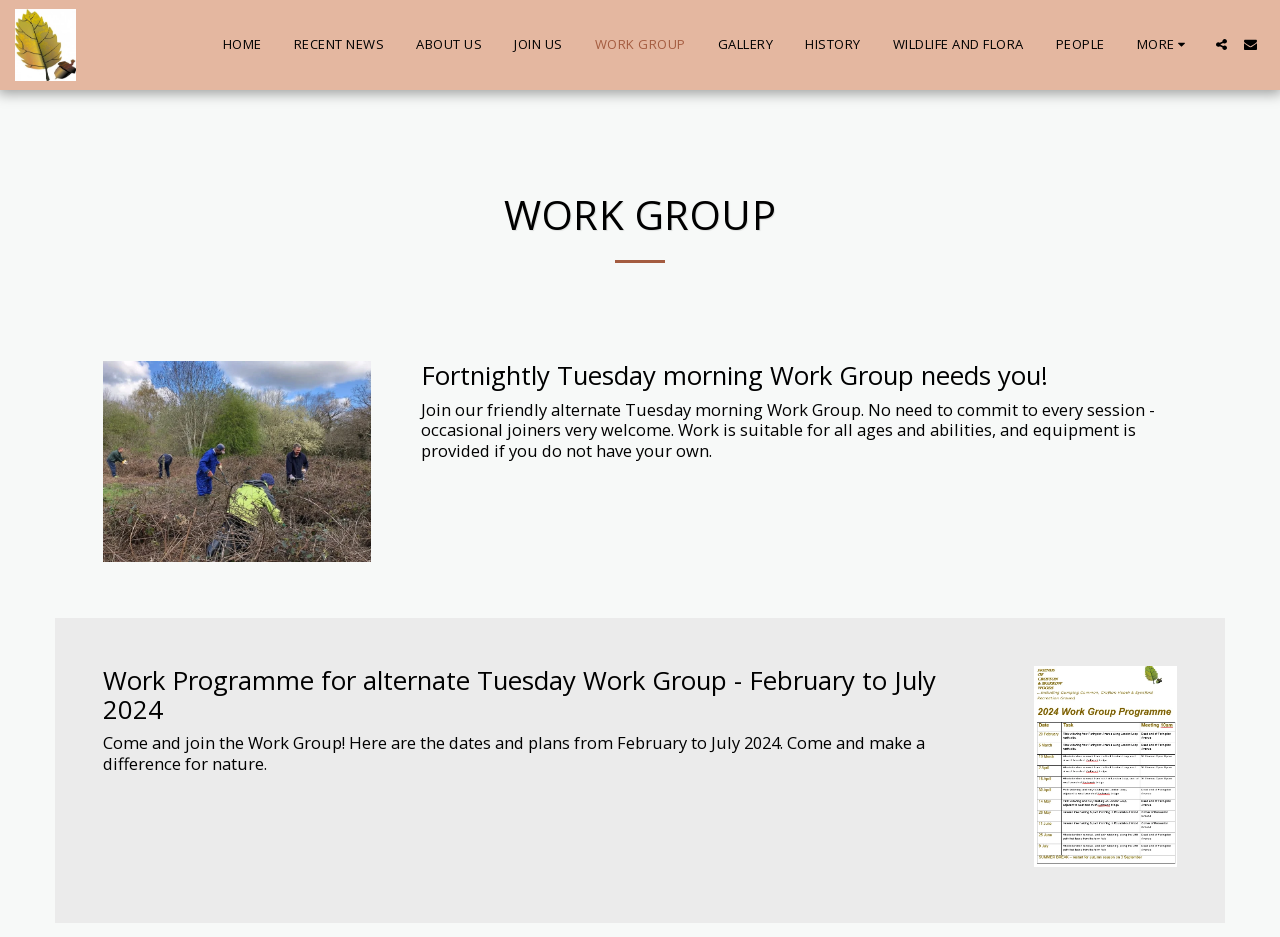Please give the bounding box coordinates of the area that should be clicked to fulfill the following instruction: "Check Work Programme for February to July 2024". The coordinates should be in the format of four float numbers from 0 to 1, i.e., [left, top, right, bottom].

[0.808, 0.711, 0.92, 0.926]